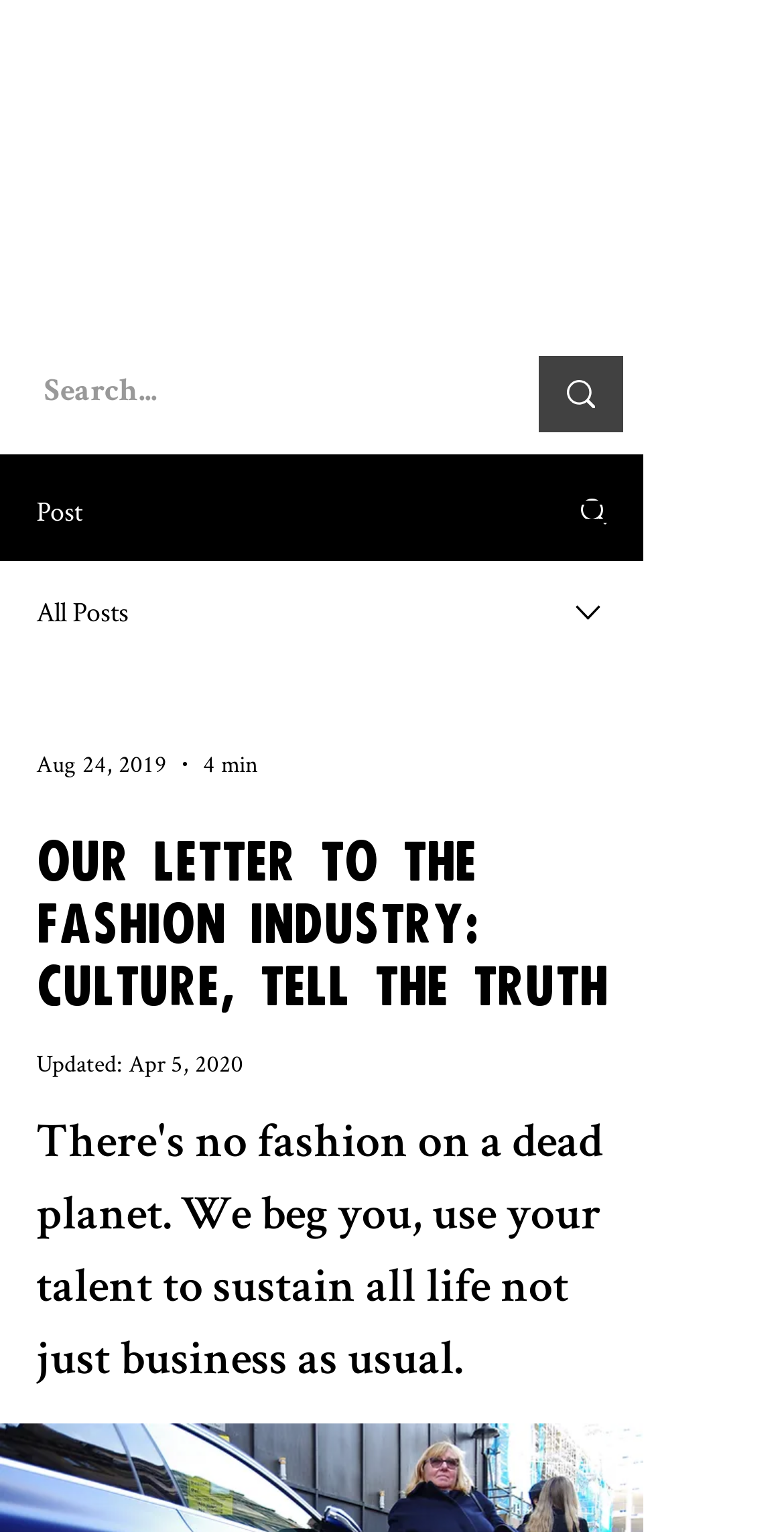Provide a short answer to the following question with just one word or phrase: How many types of posts are listed?

Two